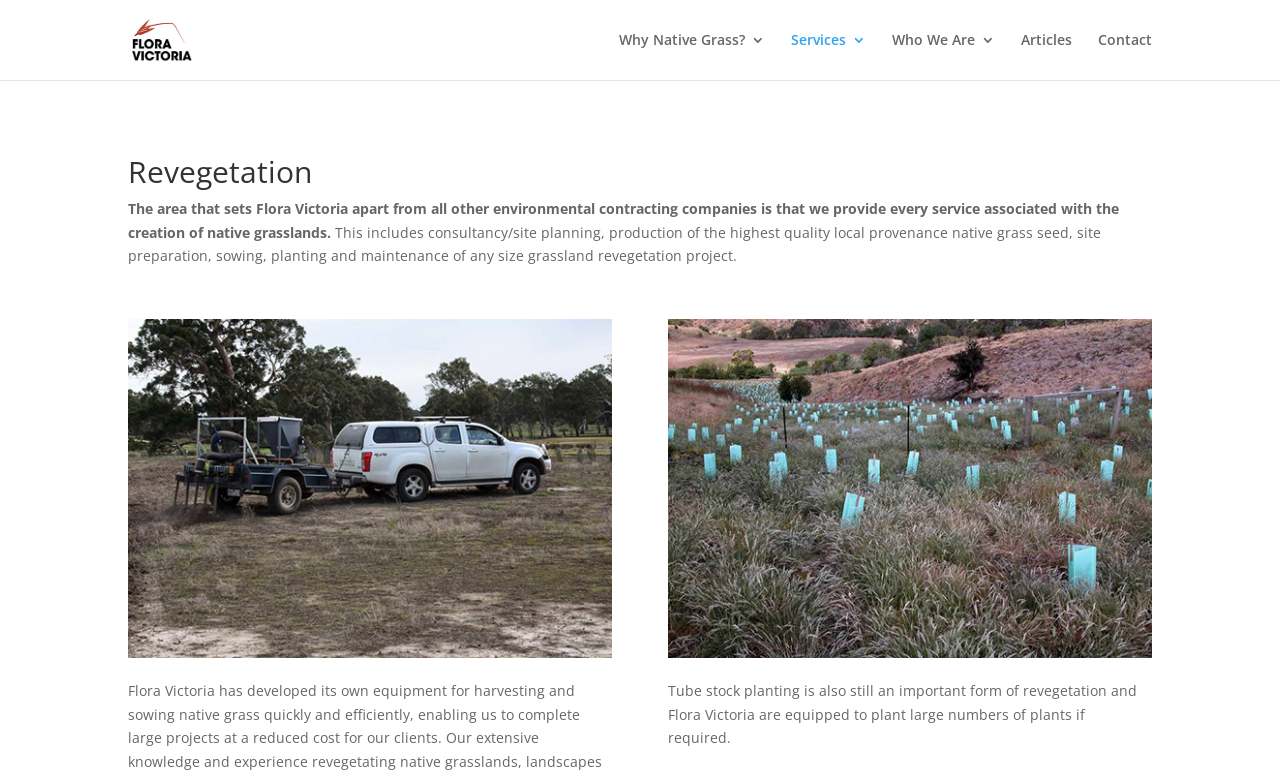Answer the following query with a single word or phrase:
What is the company name on the logo?

Flora Victoria